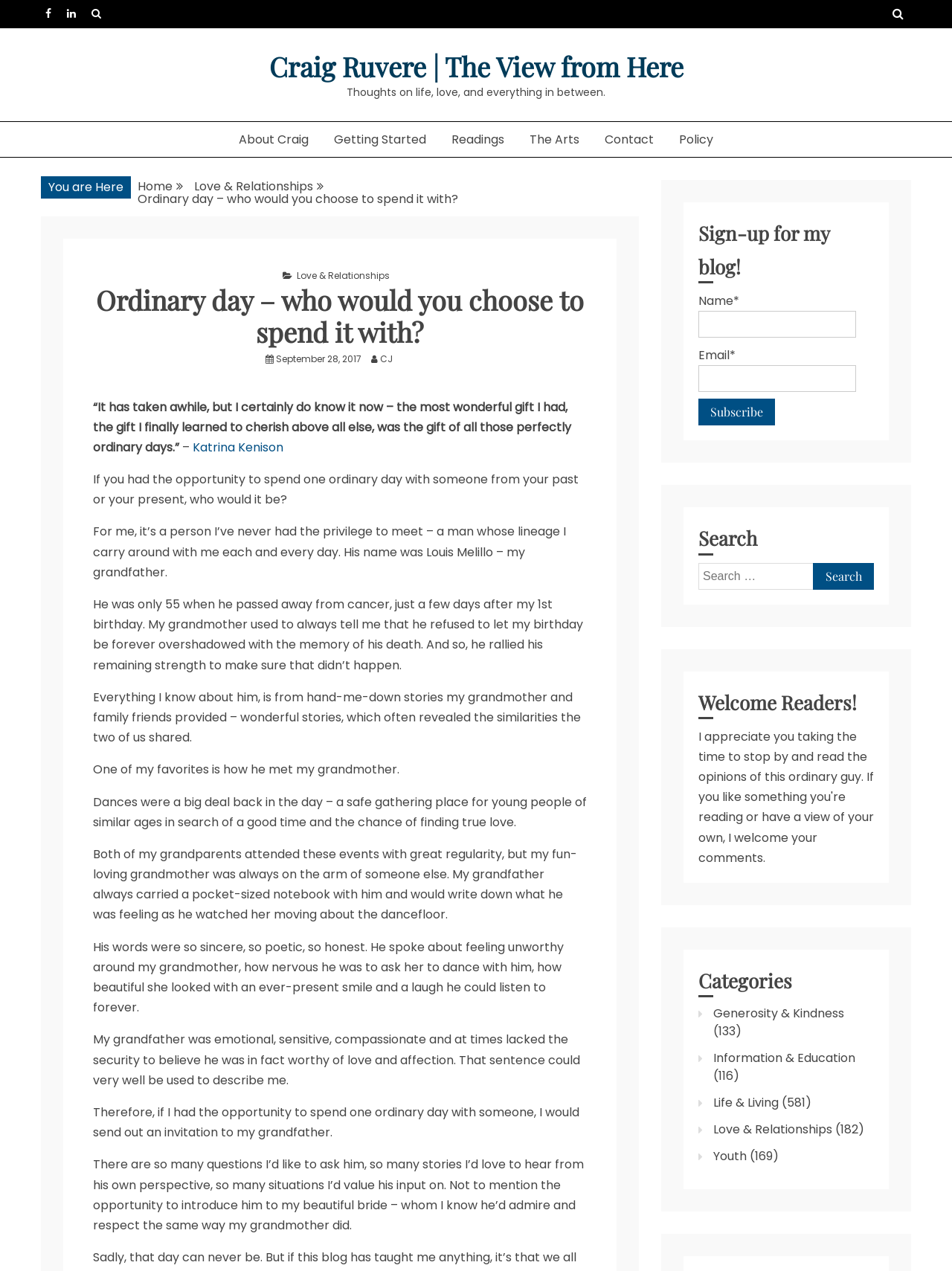Please determine the bounding box coordinates of the element's region to click in order to carry out the following instruction: "Click on the 'Contact' link". The coordinates should be four float numbers between 0 and 1, i.e., [left, top, right, bottom].

[0.623, 0.096, 0.698, 0.124]